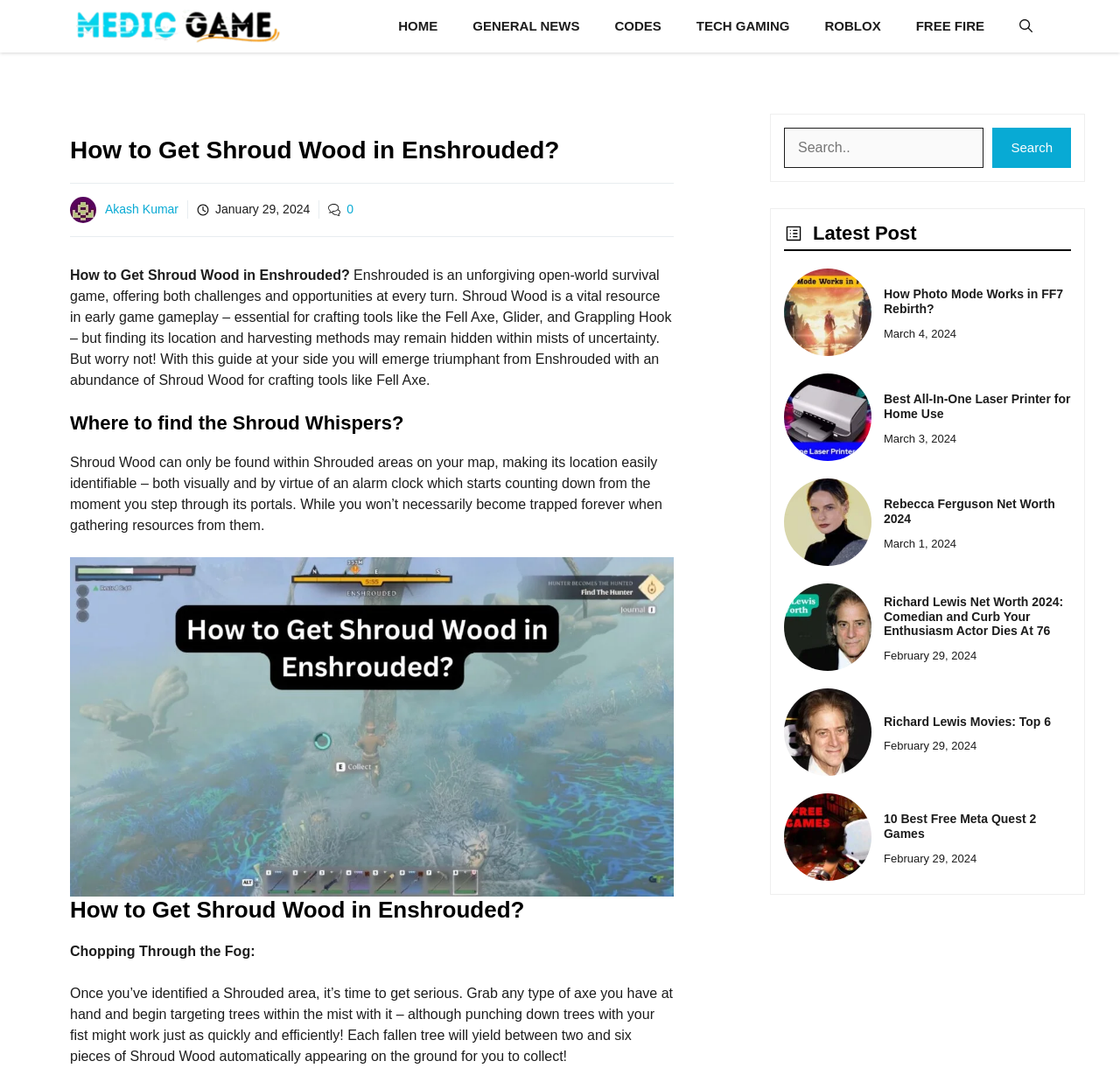Extract the primary header of the webpage and generate its text.

How to Get Shroud Wood in Enshrouded?